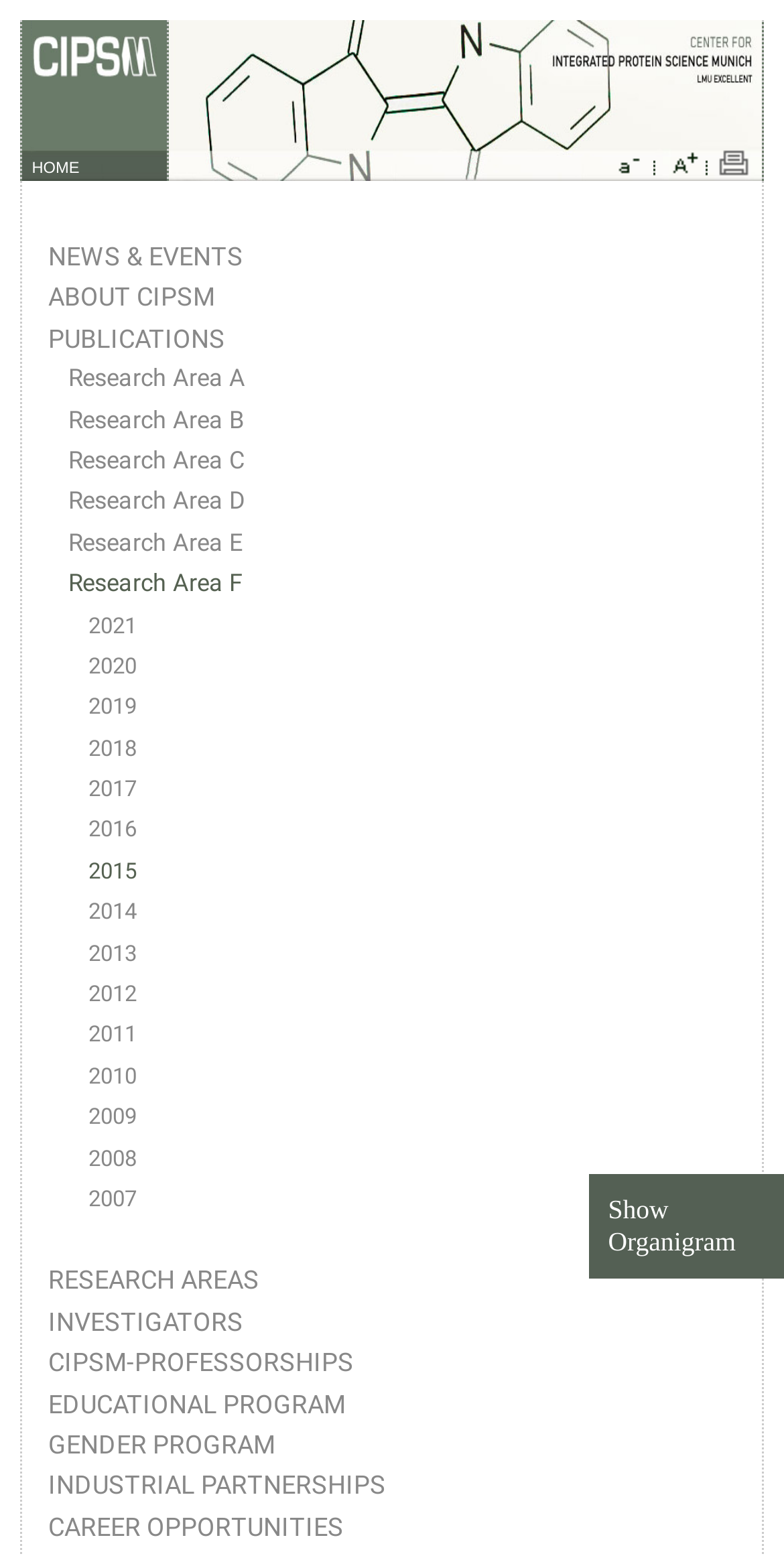Offer an extensive depiction of the webpage and its key elements.

The webpage is titled "CIPSM - Electroretinographic assessment of rod- and cone-mediated bipolar cell pathways using flicker stimuli in mice". At the top left corner, there is a logo of CIPSM, accompanied by a link to the homepage. To the right of the logo, there is a banner that spans almost the entire width of the page.

Below the banner, there are several links and images arranged horizontally. From left to right, there are links to "Normal Font Size", "Big Font Size", and "Print Page", each accompanied by an image. These links are positioned near the top of the page.

Below these links, there is a menu with several categories, including "NEWS & EVENTS", "ABOUT CIPSM", "PUBLICATIONS", and "RESEARCH AREAS". Each category has a list of sub-links, such as "Research Area A" to "Research Area F", and years from 2011 to 2021.

On the right side of the page, there are more links, including "INVESTIGATORS", "CIPSM-PROFESSORSHIPS", "EDUCATIONAL PROGRAM", "GENDER PROGRAM", "INDUSTRIAL PARTNERSHIPS", and "CAREER OPPORTUNITIES". At the bottom right corner, there is a link to "Show Organigram".

Overall, the webpage has a complex layout with many links and images, suggesting that it is a website for a research institution or organization.